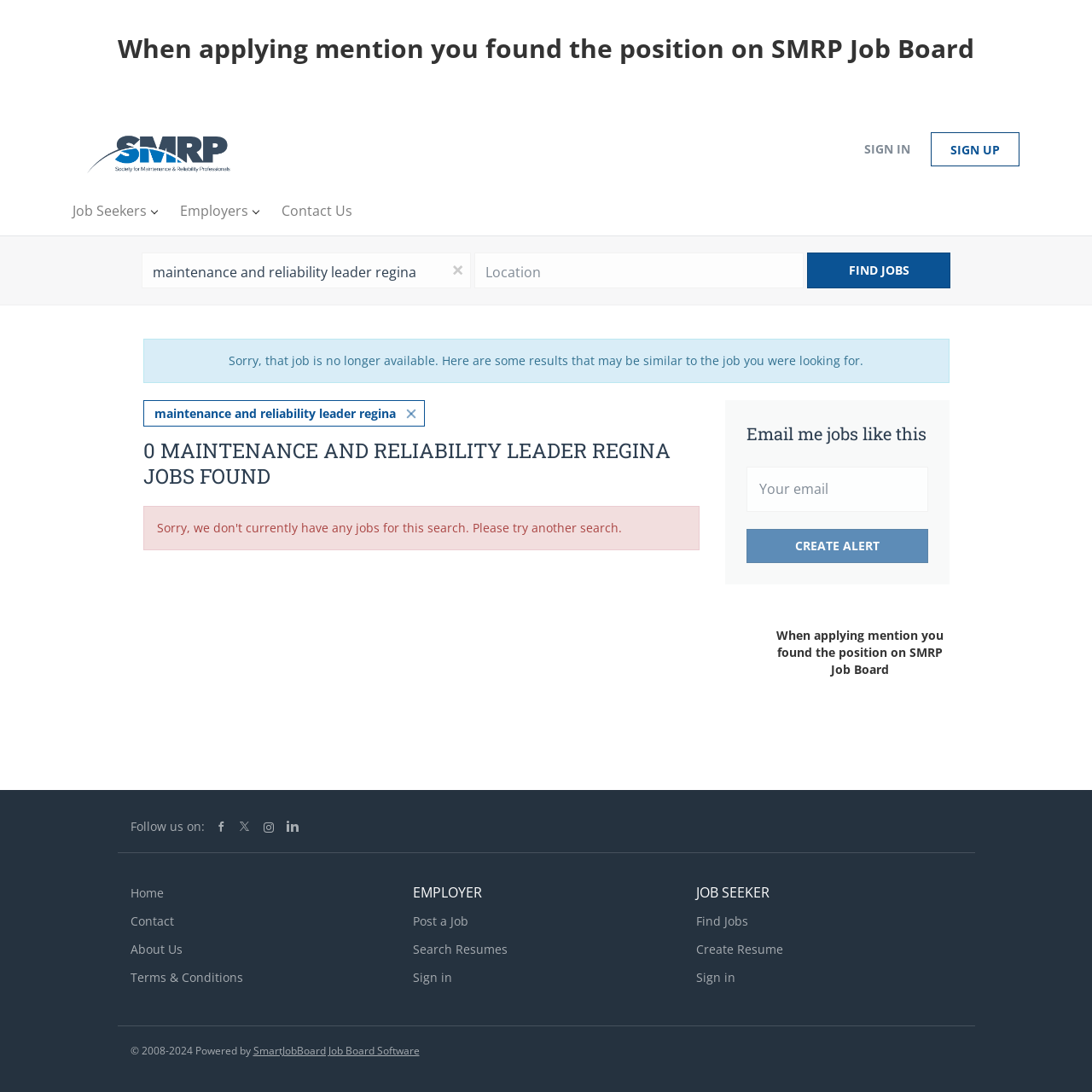What type of job is being searched for? Look at the image and give a one-word or short phrase answer.

Maintenance and reliability leader